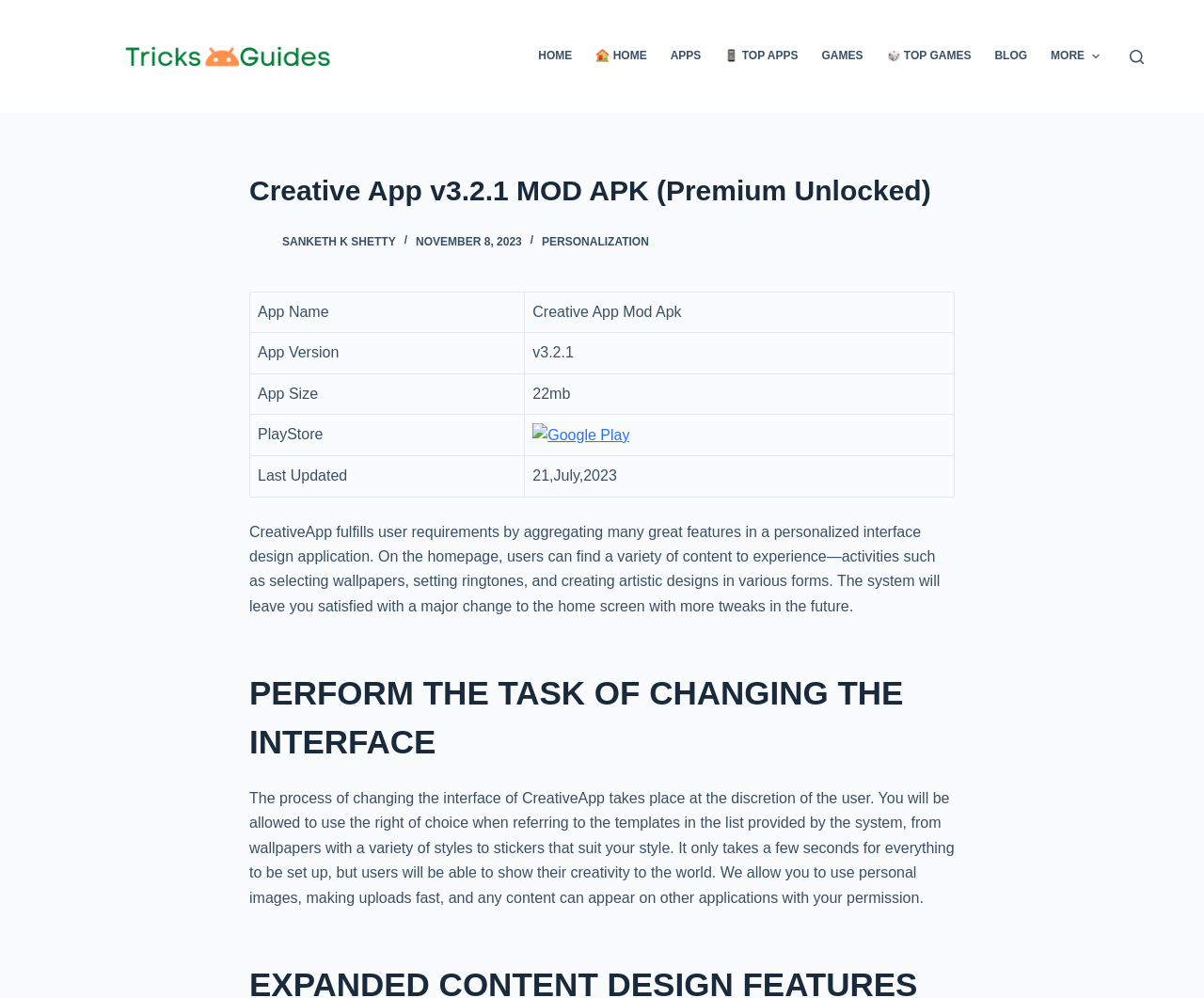Please identify the bounding box coordinates of where to click in order to follow the instruction: "View the 'Google Play' link".

[0.442, 0.427, 0.523, 0.443]